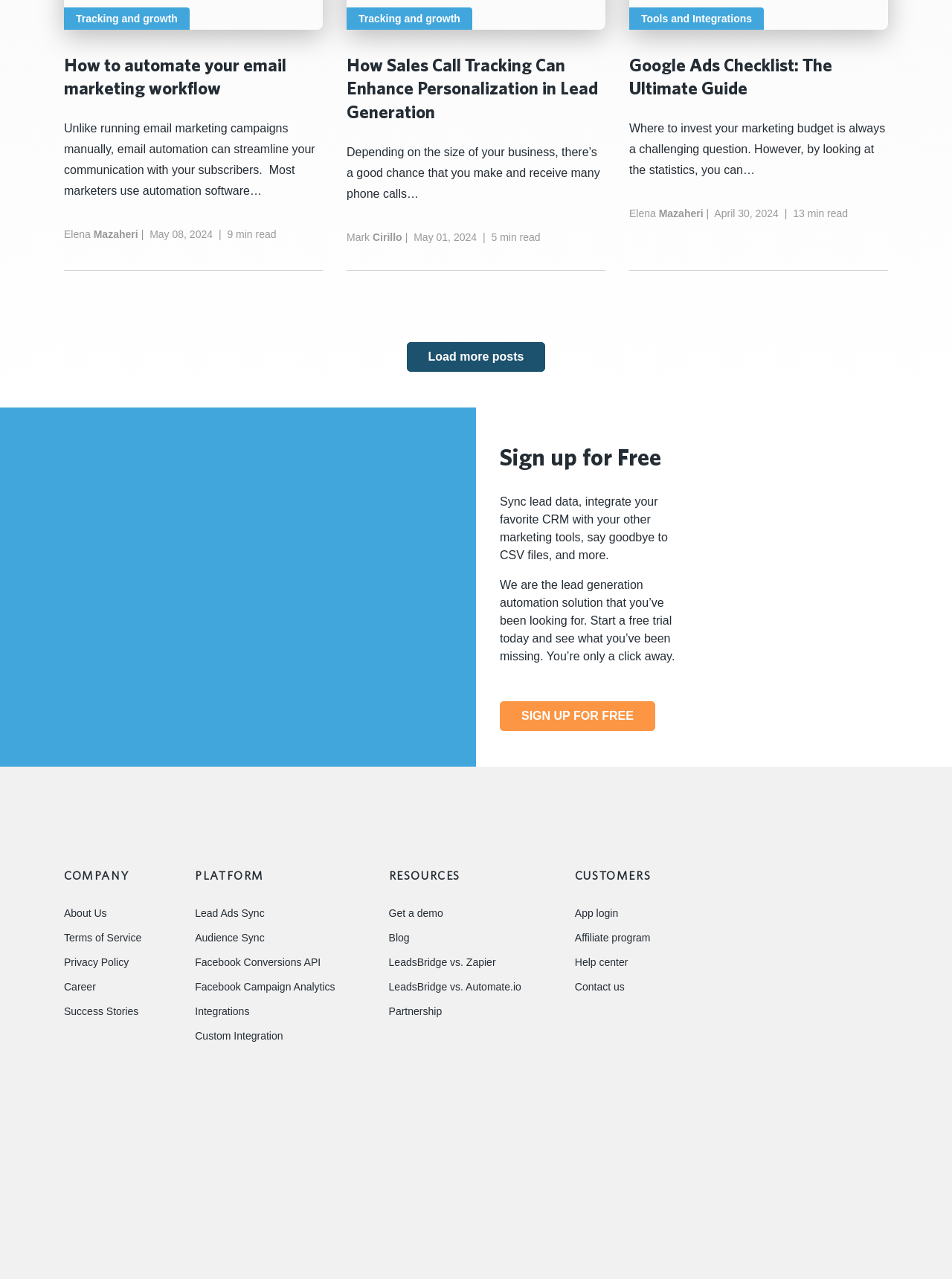Identify the bounding box of the UI element that matches this description: "parent_node: Bio".

None